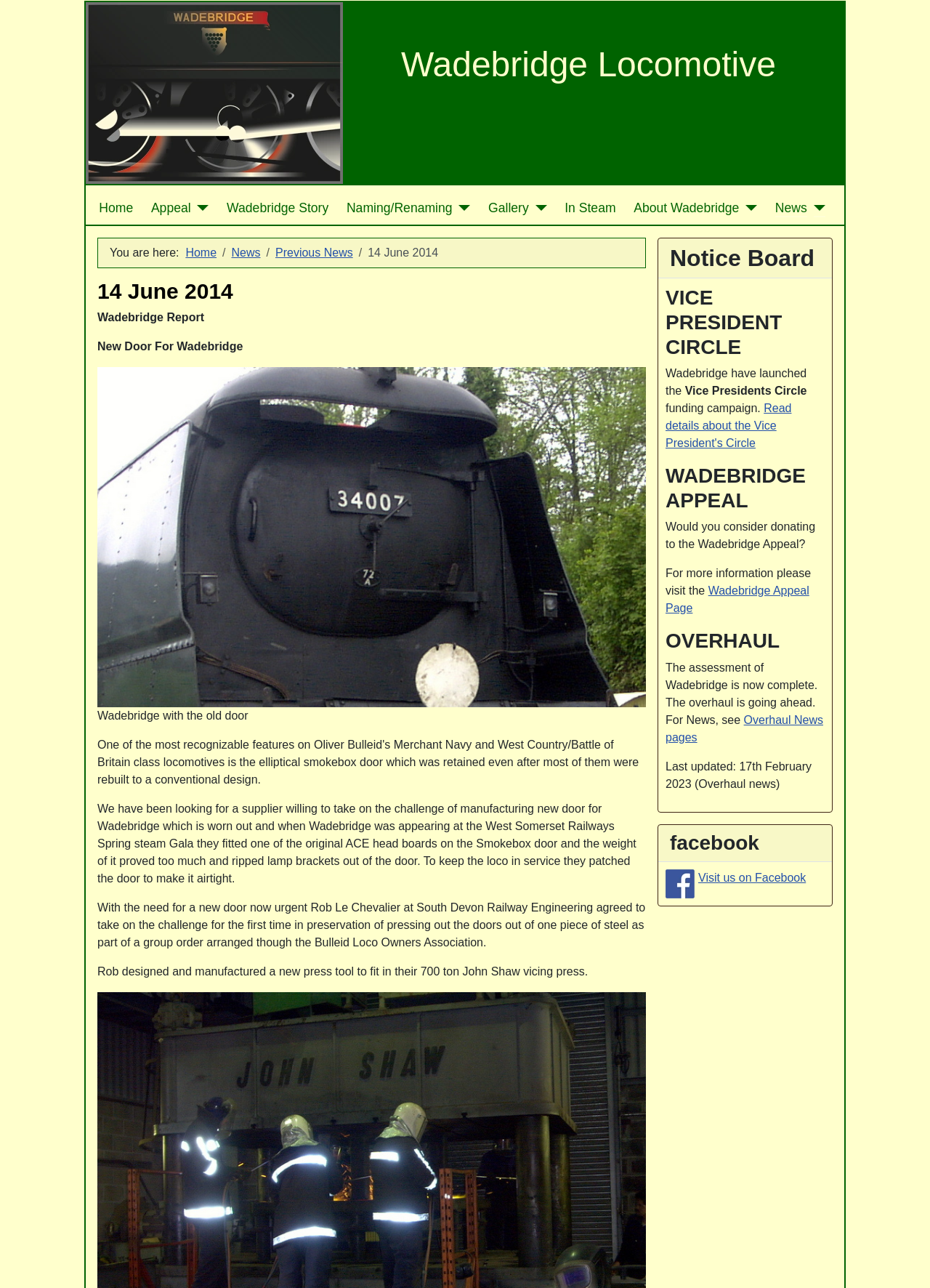From the details in the image, provide a thorough response to the question: What is the current status of Wadebridge's overhaul?

The assessment of Wadebridge is complete, and the overhaul is going ahead, as stated in the OVERHAUL section of the website. The latest news on the overhaul can be found on the Overhaul News pages.